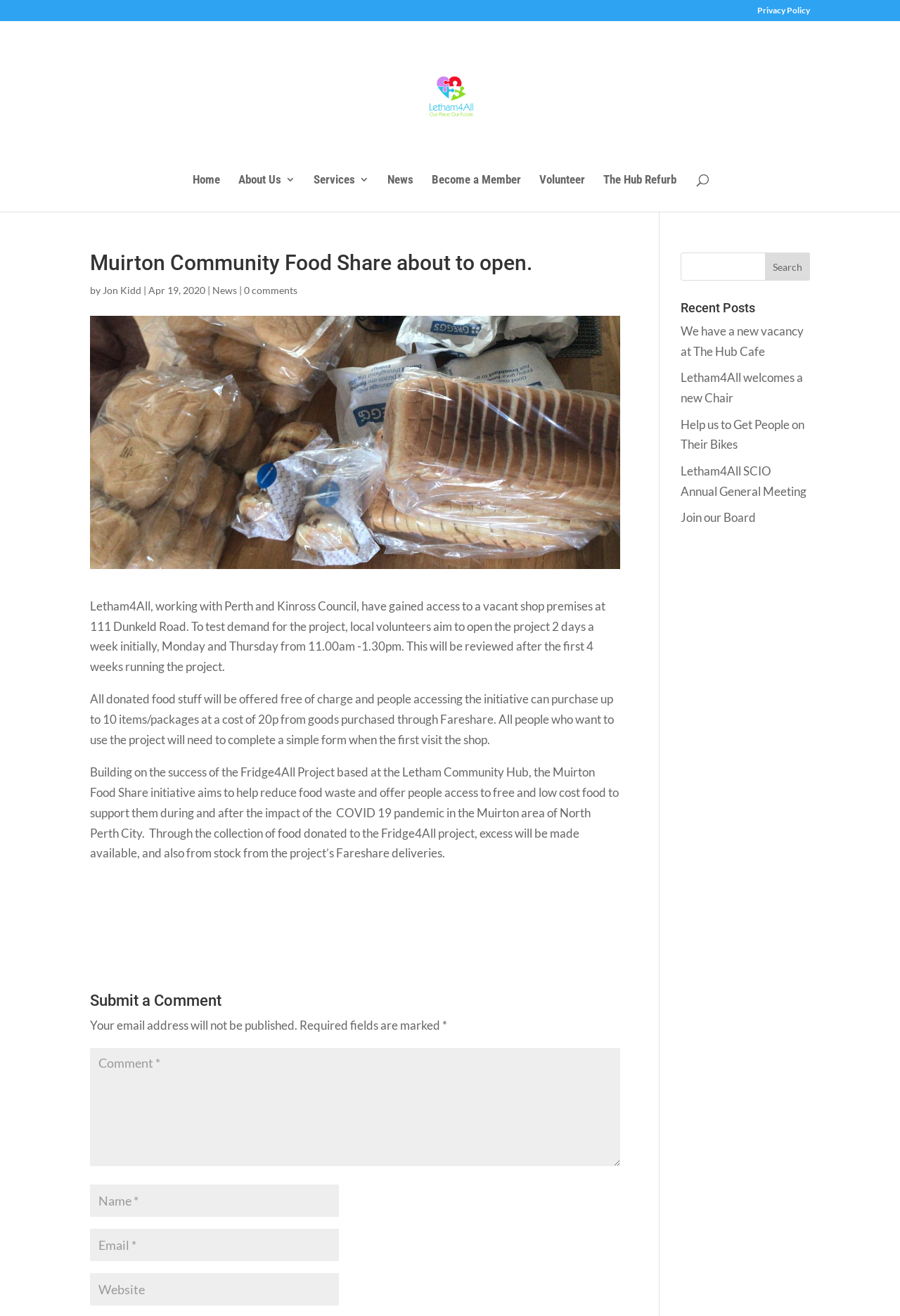Respond to the question below with a single word or phrase:
What is the name of the community food share initiative?

Muirton Community Food Share